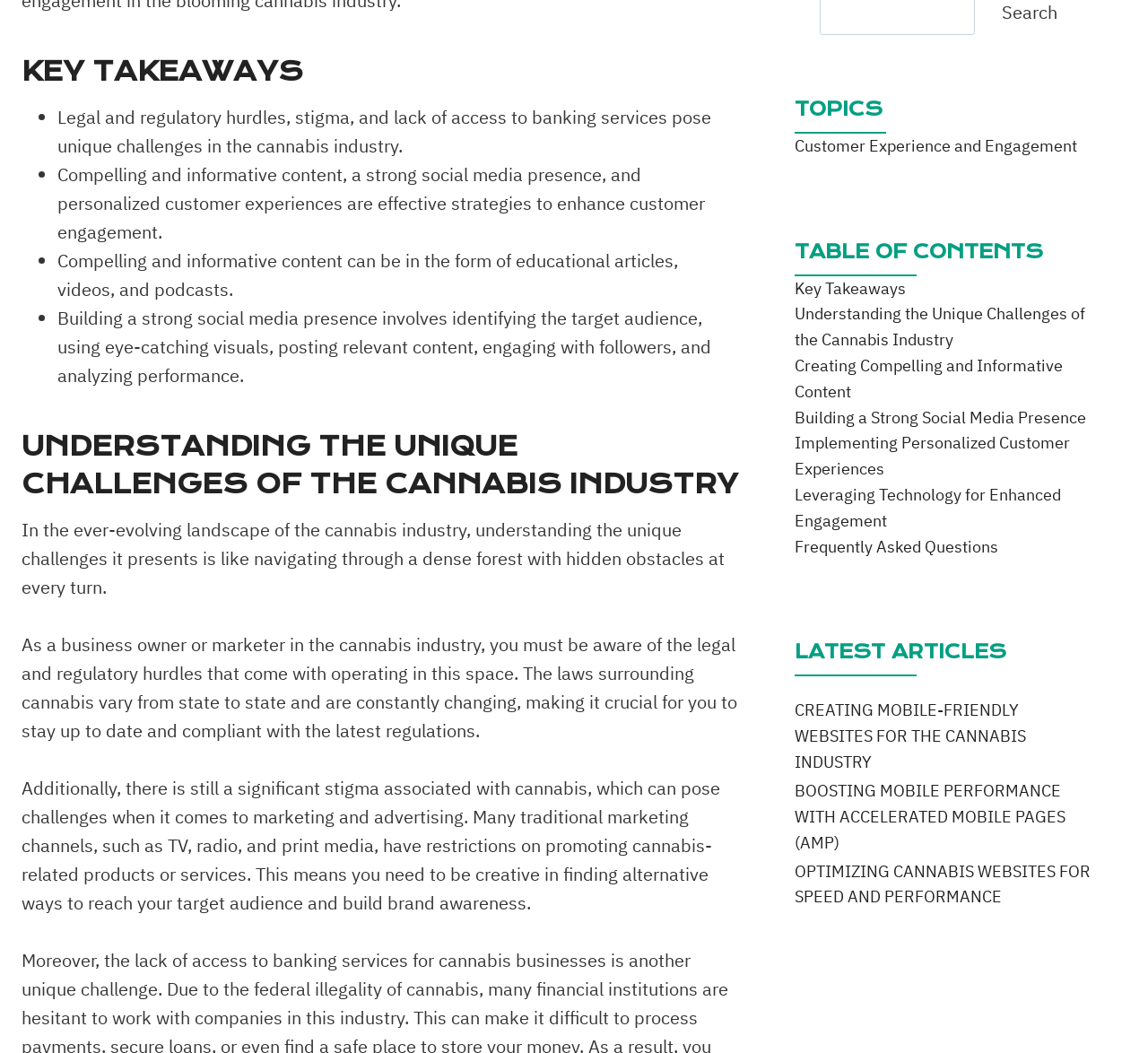How many key takeaways are listed? Observe the screenshot and provide a one-word or short phrase answer.

3